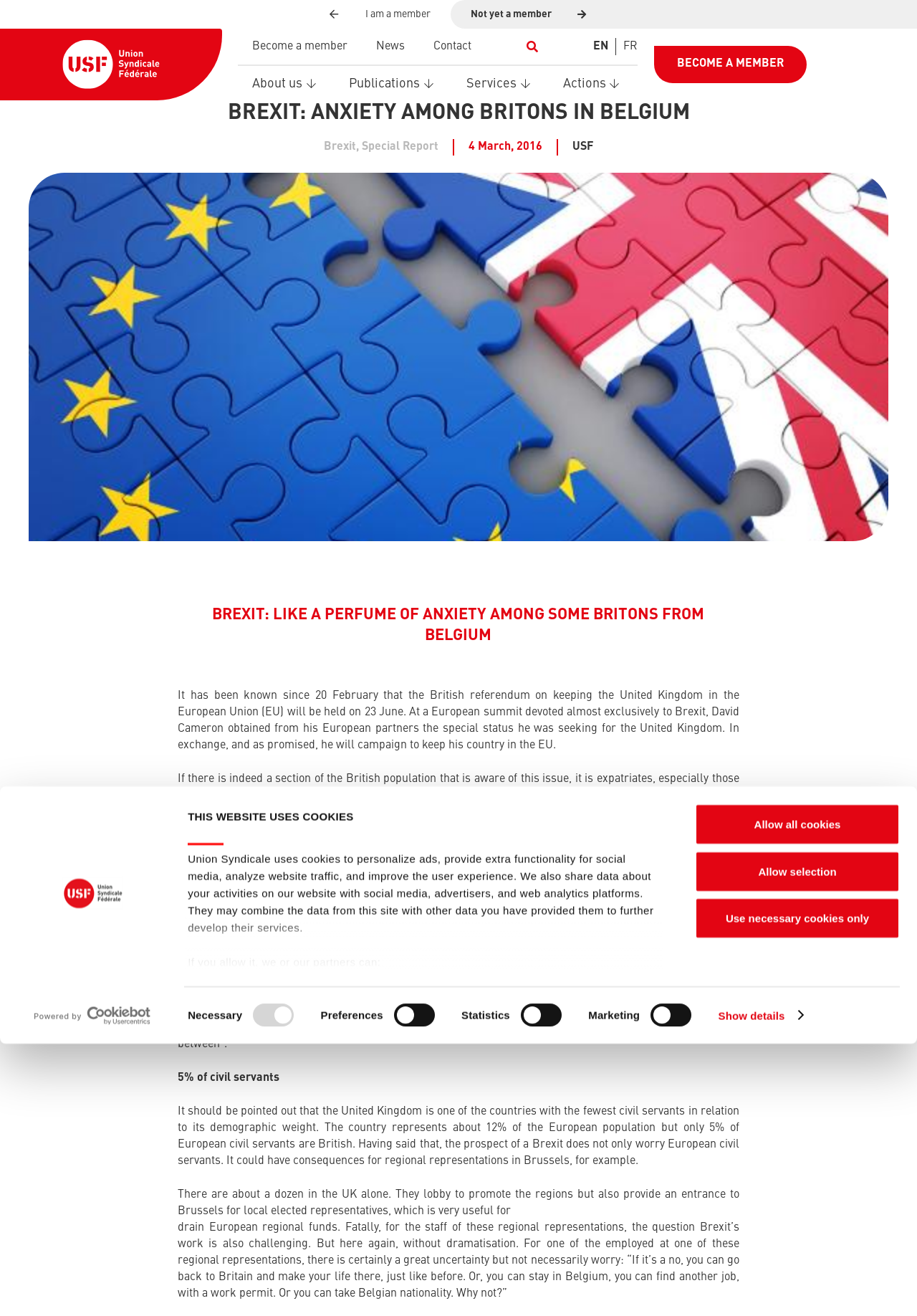Please find the bounding box coordinates of the element that you should click to achieve the following instruction: "Click the 'Back to top' button". The coordinates should be presented as four float numbers between 0 and 1: [left, top, right, bottom].

[0.949, 0.703, 0.988, 0.73]